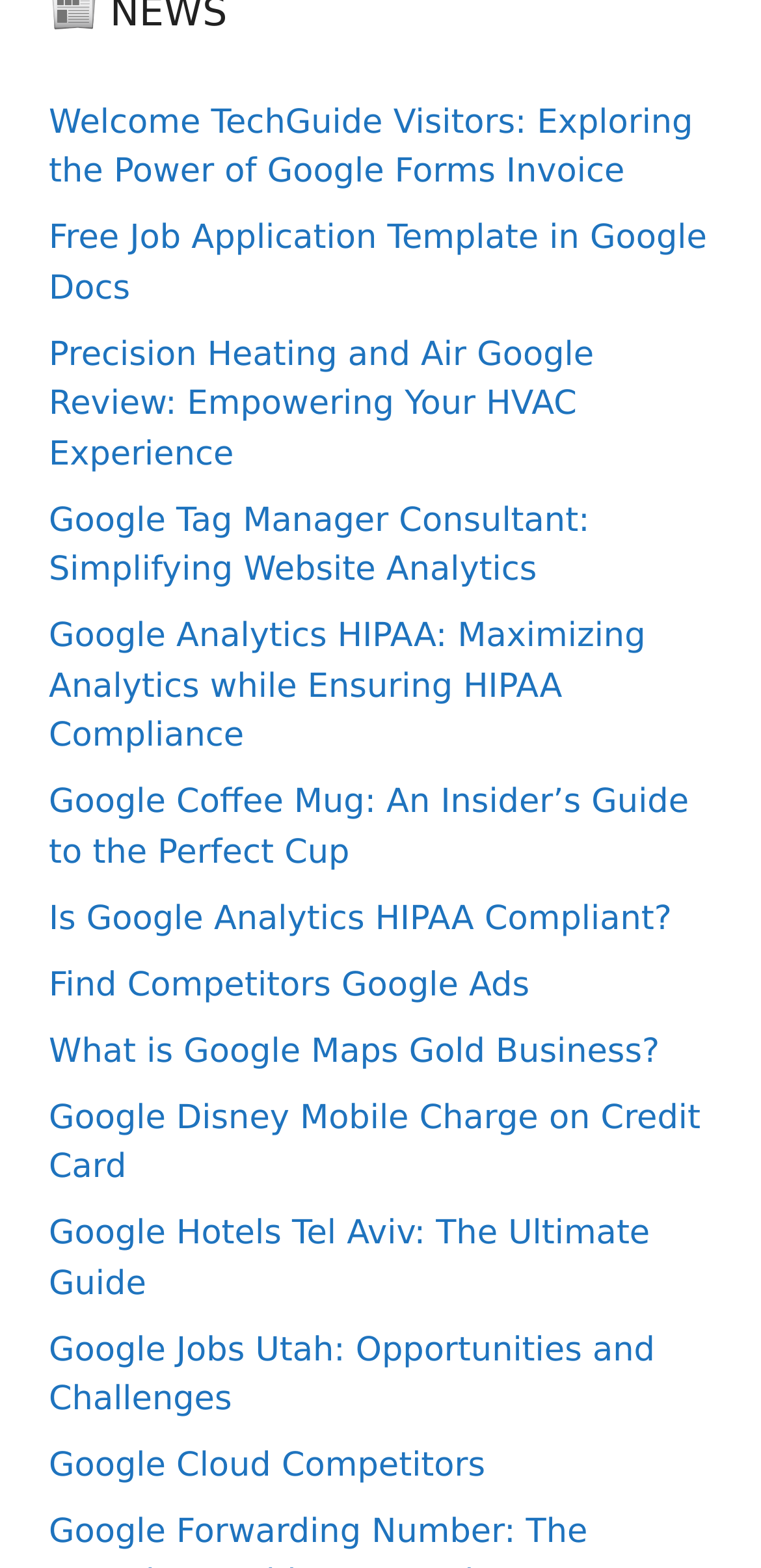How many links are on the webpage?
Answer with a single word or phrase by referring to the visual content.

19